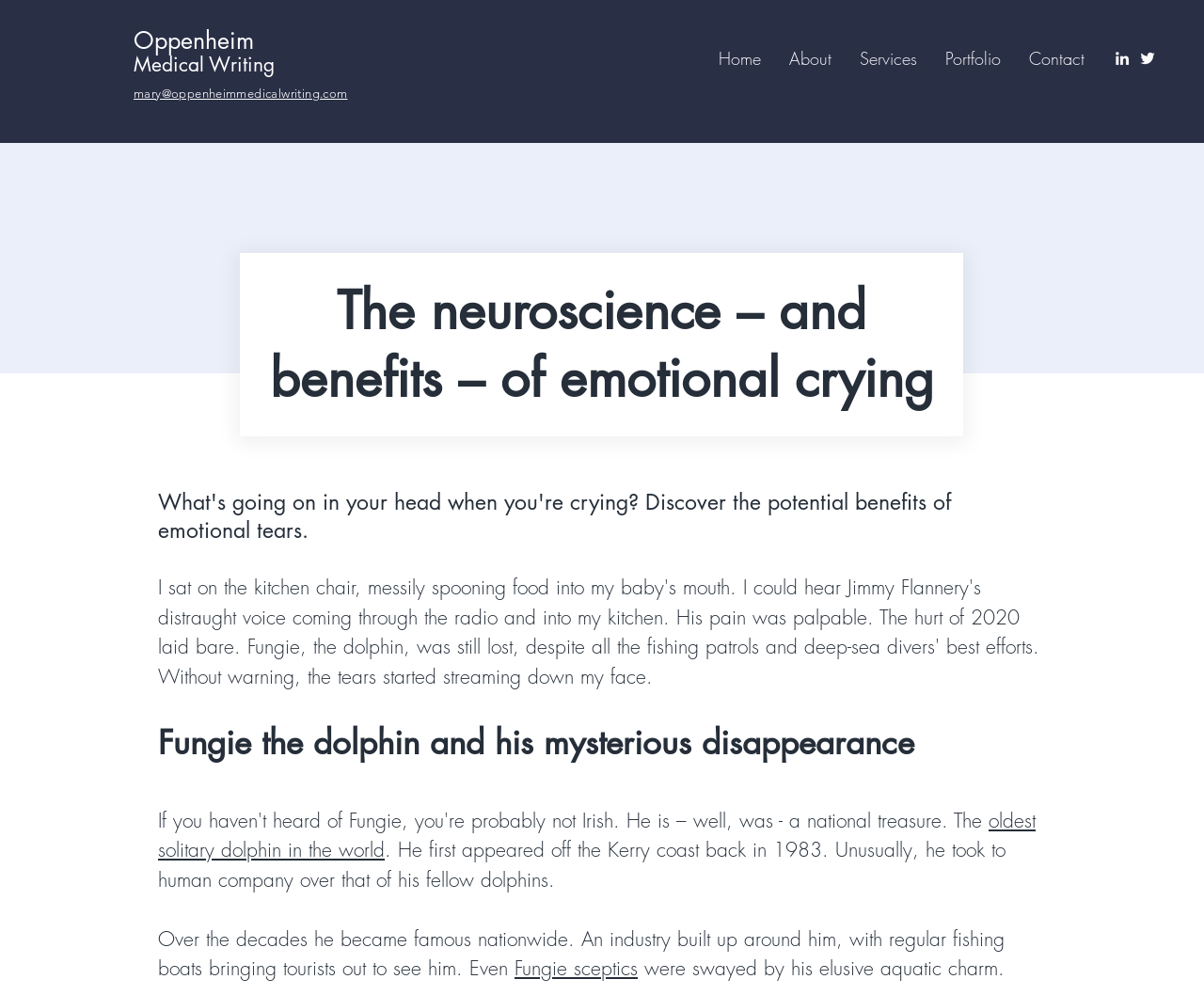Find the bounding box coordinates of the clickable area required to complete the following action: "Check LinkedIn profile".

[0.924, 0.049, 0.94, 0.068]